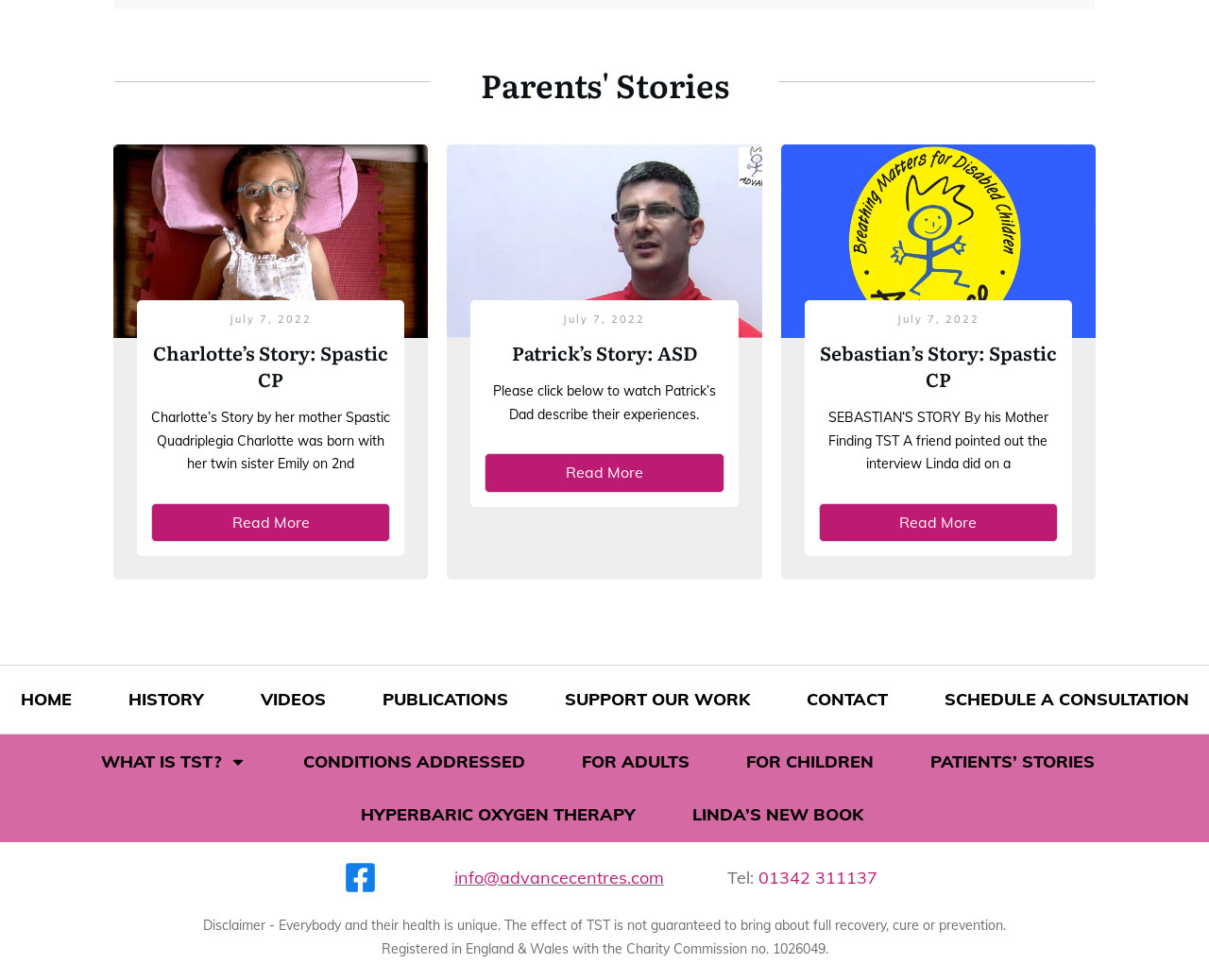Please answer the following question using a single word or phrase: 
What is the charity registration number mentioned at the bottom of the webpage?

1026049